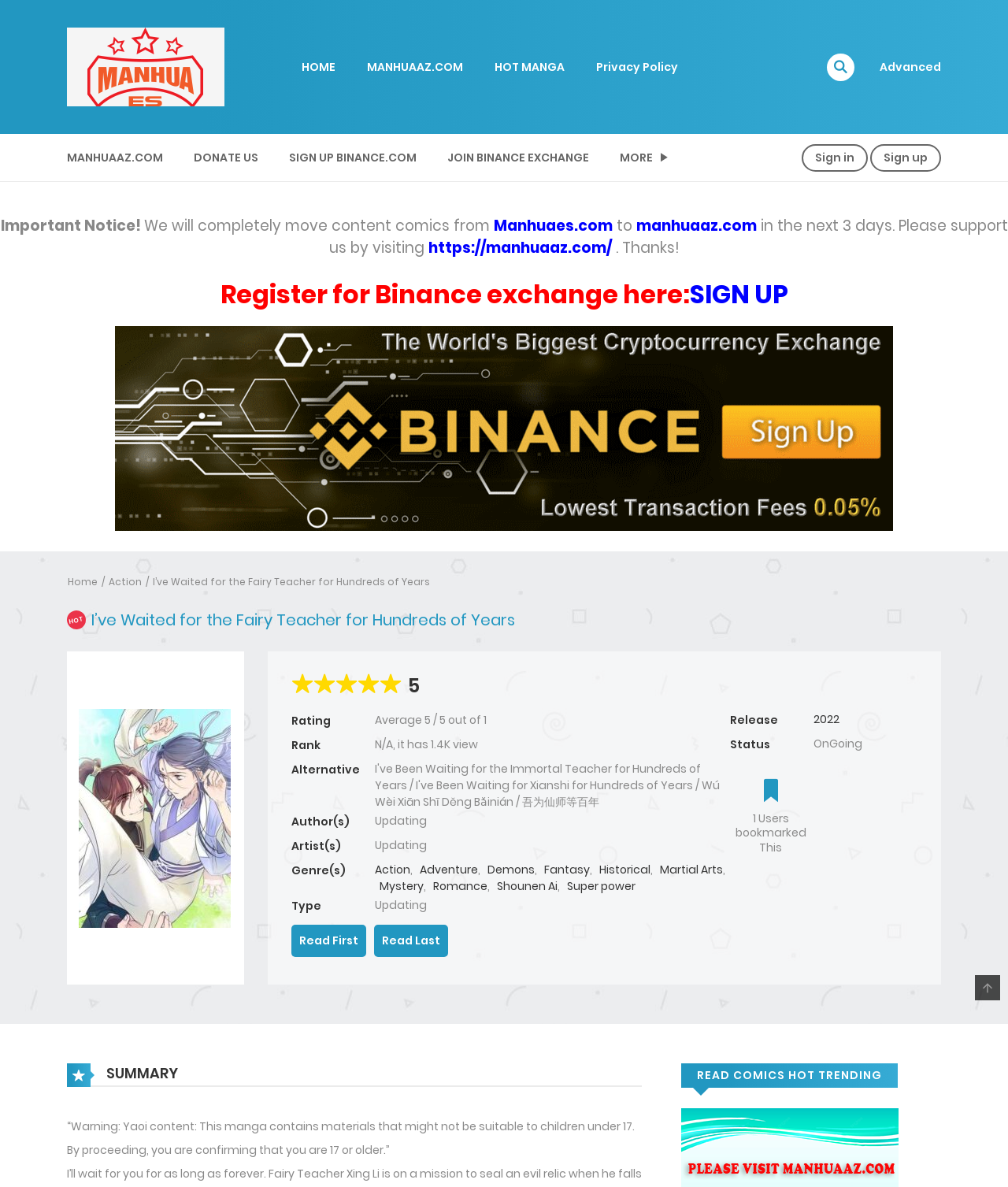Reply to the question with a single word or phrase:
How many users have bookmarked this manga?

1